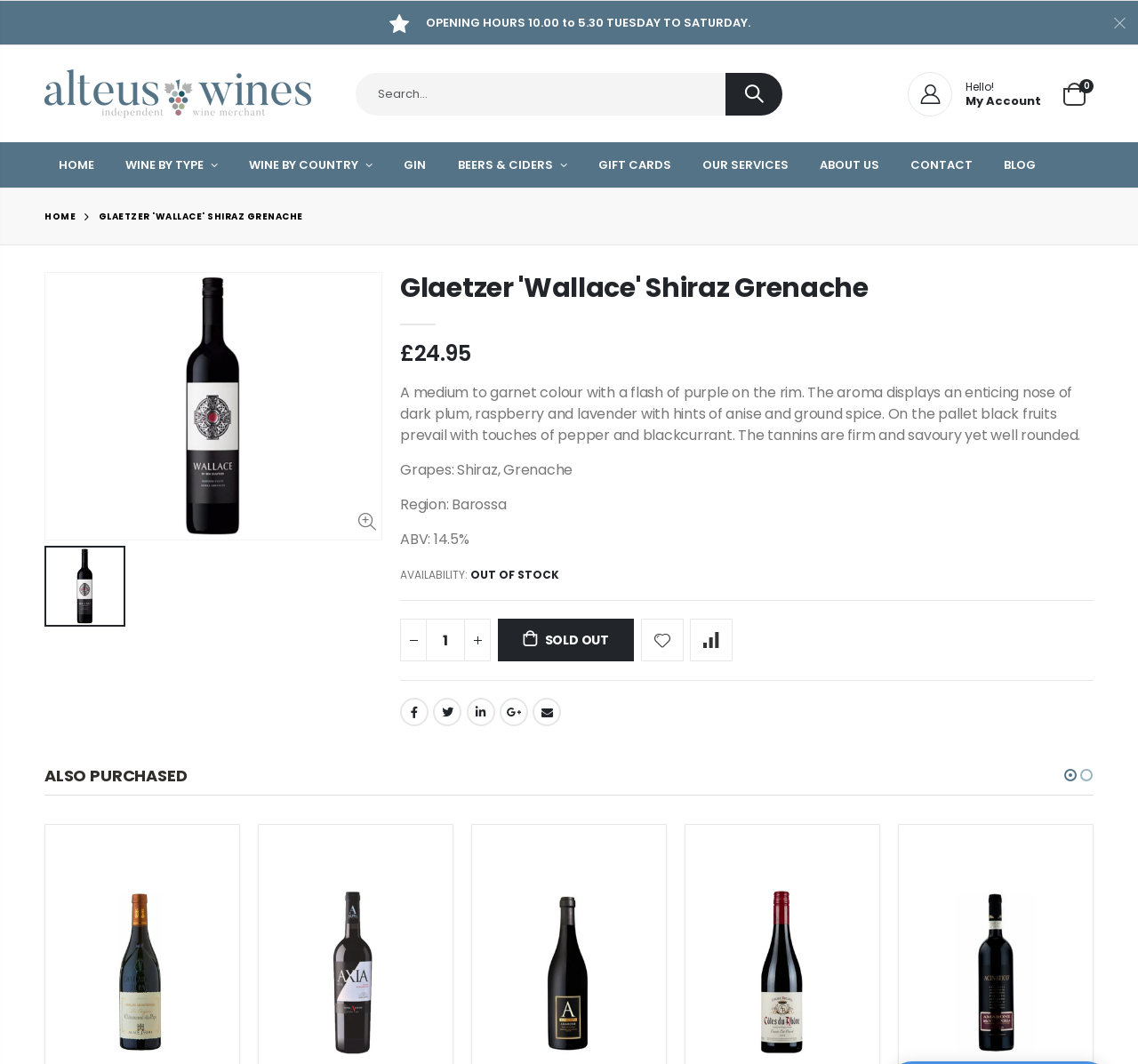Write an elaborate caption that captures the essence of the webpage.

This webpage is about a wine product, specifically the Glaetzer 'Wallace' Shiraz Grenache. At the top, there is a heading displaying the opening hours of a store, from 10:00 to 17:30, Tuesday to Saturday. Below this, there is a logo of Alteus Wines, which is also a link. Next to the logo, there is a search bar with a search button.

On the top-right corner, there is a link to the user's account, with a greeting "Hello!" and a link to the user's account information. There is also a shopping cart icon with a "0" indicating the number of items in the cart.

The main navigation menu is located below, with links to different sections of the website, including Home, Wine by Type, Wine by Country, Gin, Beers & Ciders, Gift Cards, Our Services, About Us, Contact, and Blog.

Below the navigation menu, there is a large image, possibly of the wine bottle or a related image. On the left side of the image, there is a link to the wine product, with the name "Glaetzer 'Wallace' Shiraz Grenache" and a price of £24.95.

Below the image, there is a detailed description of the wine, including its color, aroma, and flavor profile. There is also information about the grapes used, region, and ABV. The availability of the wine is listed as "OUT OF STOCK".

There are several buttons and links below the product information, including a disabled "SOLD OUT" button, links to share the product on social media, and links to the user's account and cart.

At the bottom of the page, there is a section titled "ALSO PURCHASED", with several buttons to add products to the cart. There are also links to the user's account and cart on the bottom-right corner.